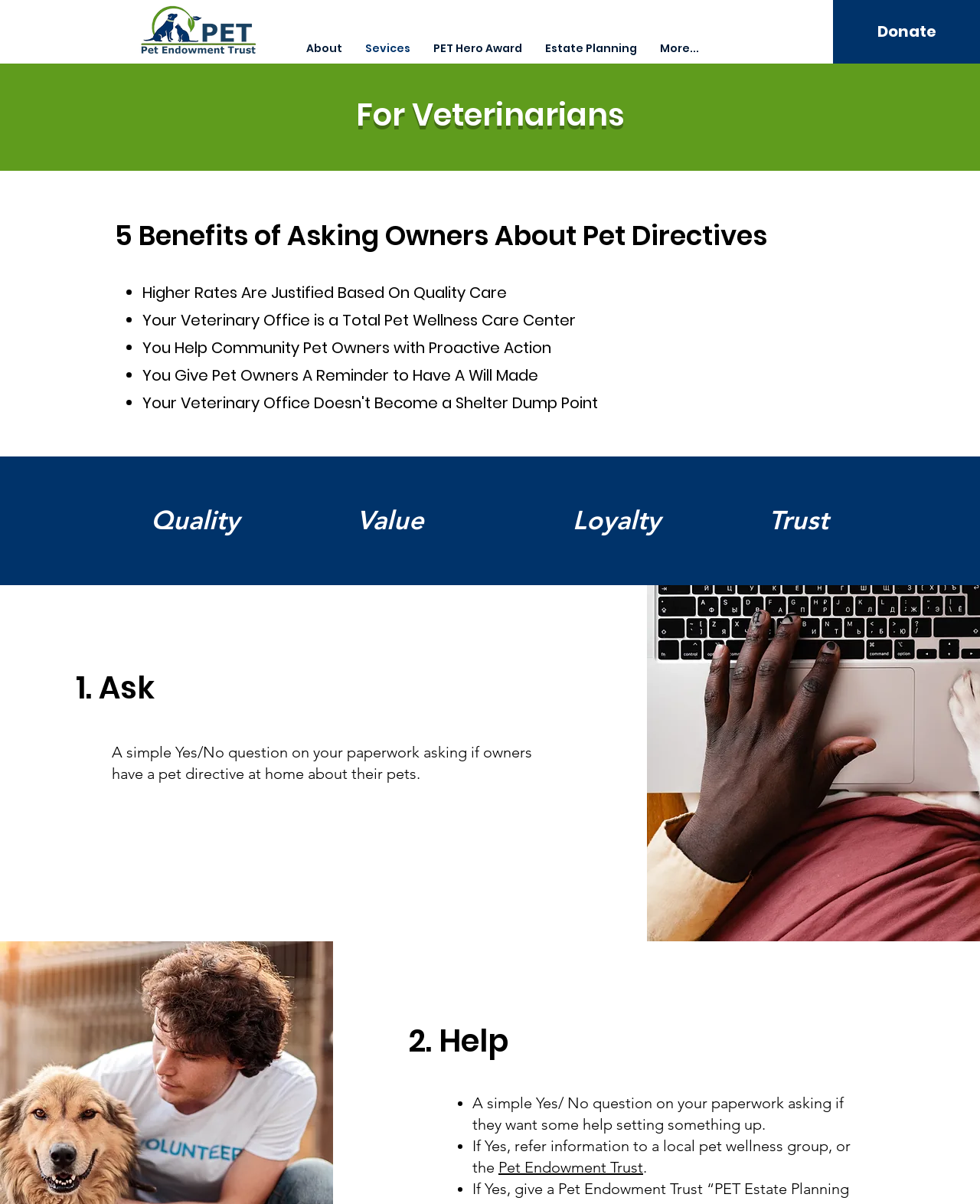Using the provided element description, identify the bounding box coordinates as (top-left x, top-left y, bottom-right x, bottom-right y). Ensure all values are between 0 and 1. Description: Home Imporvement

None